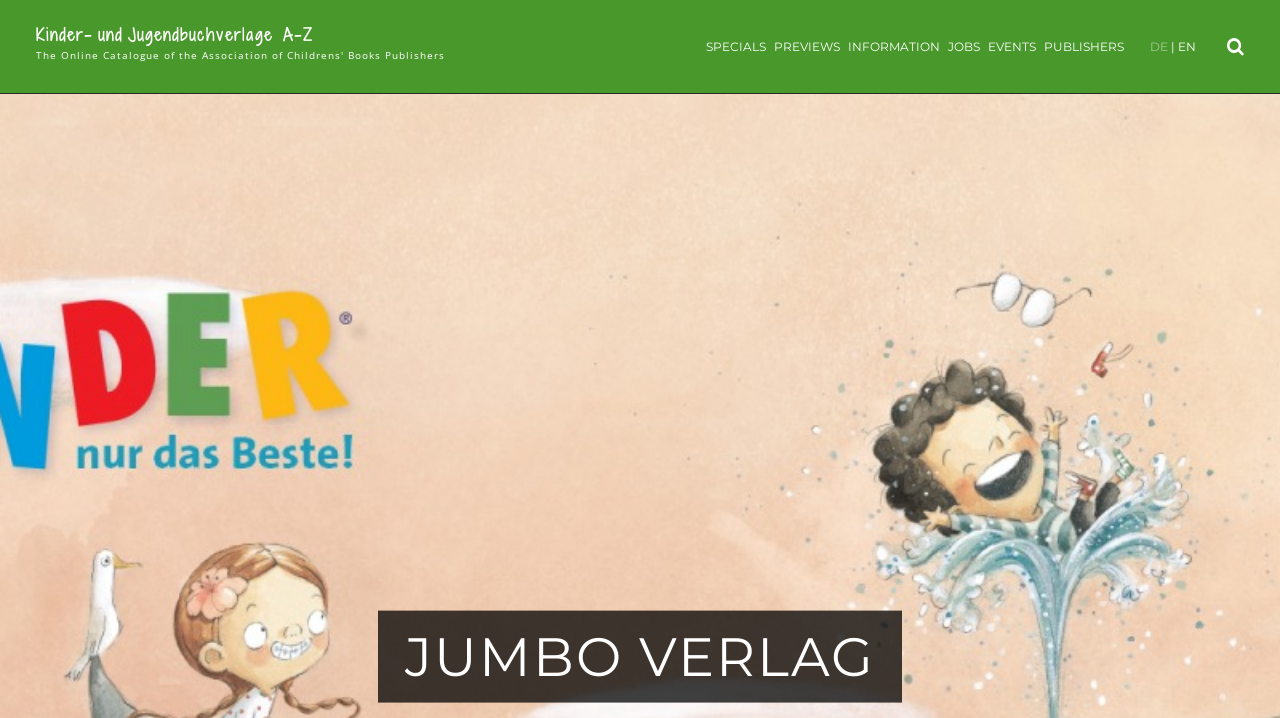What is the name of the publishing house?
Using the information presented in the image, please offer a detailed response to the question.

I found the answer by looking at the heading element on the webpage, which is 'JUMBO VERLAG'.